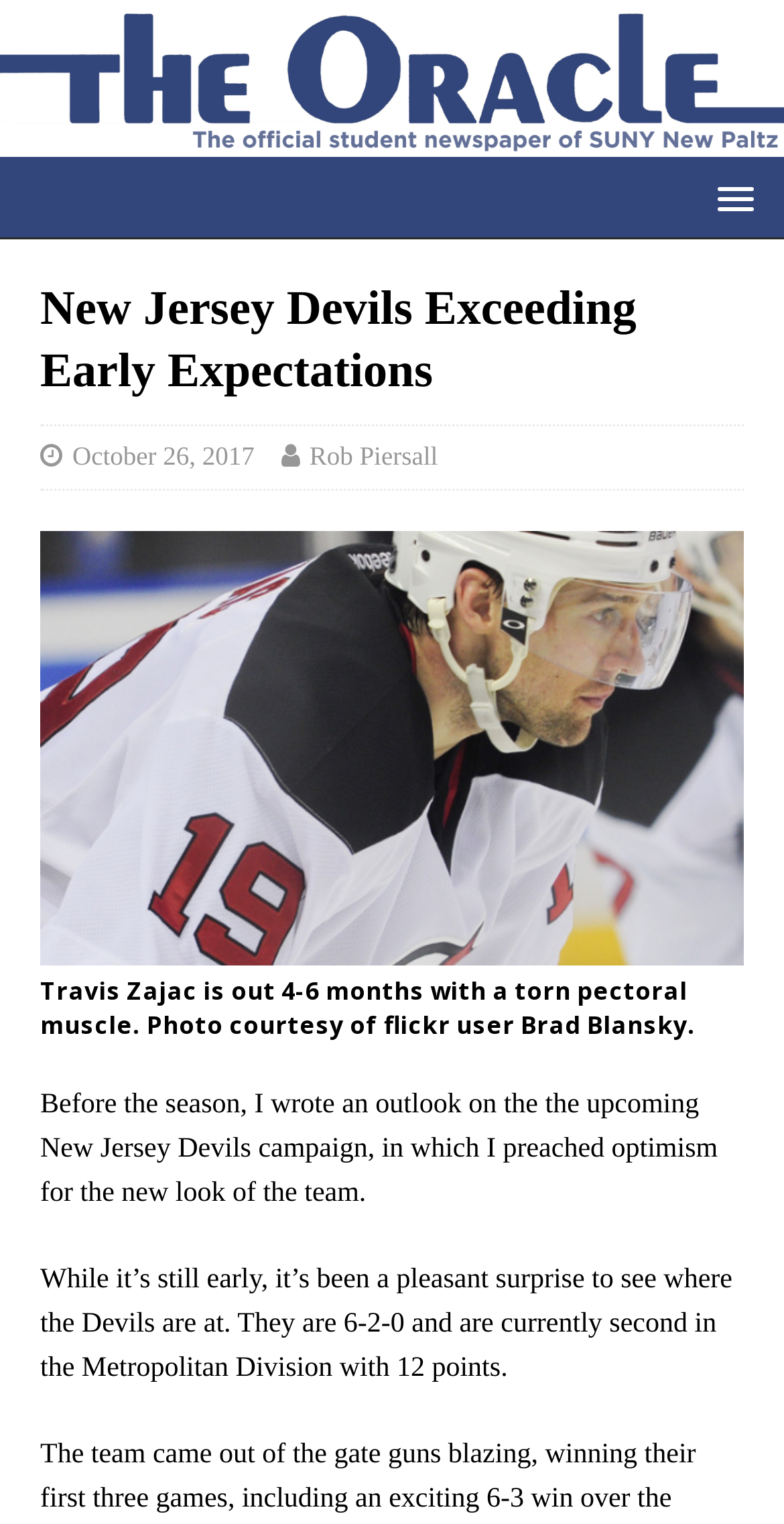Write an extensive caption that covers every aspect of the webpage.

The webpage is about the New Jersey Devils, a hockey team, and their performance in the current season. At the top of the page, there is a logo of "The New Paltz Oracle" on the left side, accompanied by a link to the same name on the right side. Below this, there is a header section that contains the title "New Jersey Devils Exceeding Early Expectations" in a prominent font. 

To the right of the title, there are two links: one showing the date "October 26, 2017", and another showing the author's name "Rob Piersall". Below the header section, there is a large image that takes up most of the width of the page, with a caption below it describing the image as "Travis Zajac is out 4-6 months with a torn pectoral muscle. Photo courtesy of flickr user Brad Blansky." 

The main content of the page starts below the image, with a paragraph of text that begins with "Before the season, I wrote an outlook on the the upcoming New Jersey Devils campaign, in which I preached optimism for the new look of the team." This is followed by another paragraph that discusses the team's current performance, stating that they are 6-2-0 and second in the Metropolitan Division with 12 points.